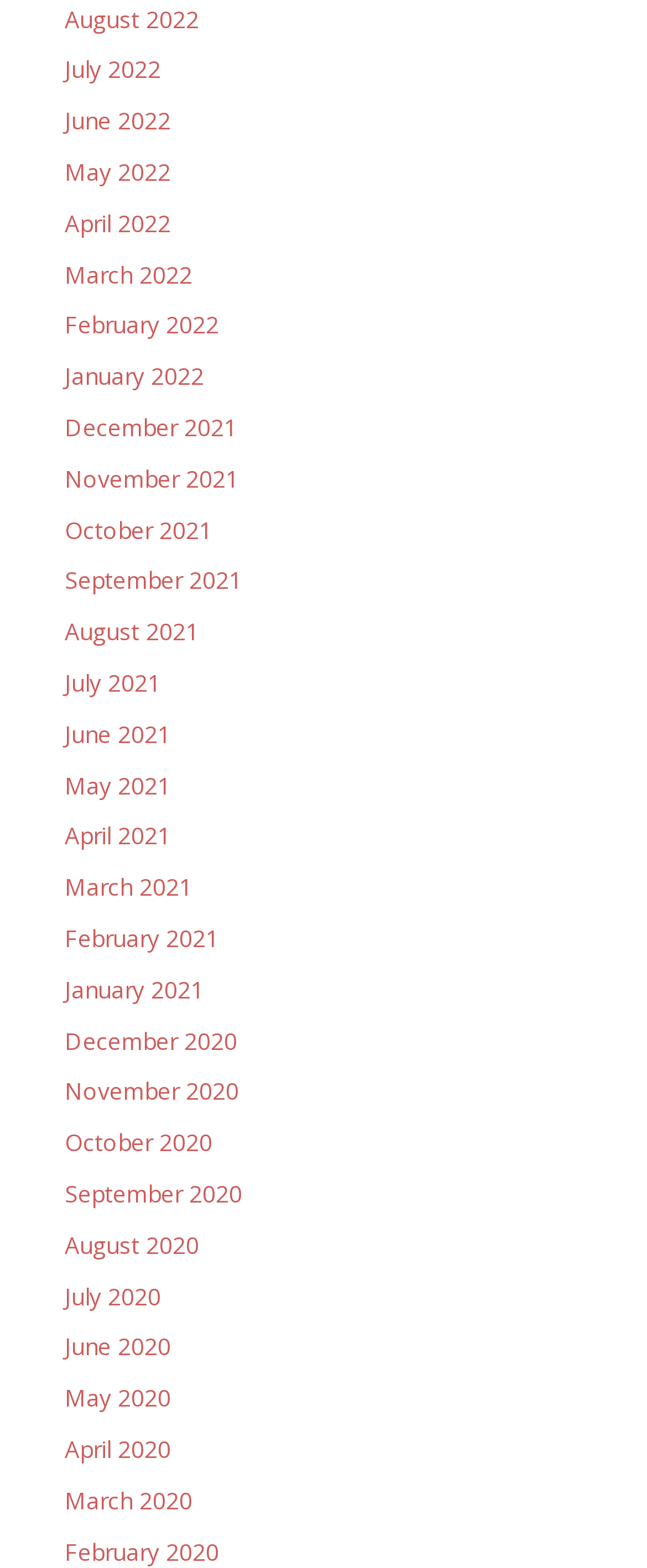Give a one-word or short phrase answer to the question: 
Are the months listed in chronological order?

Yes